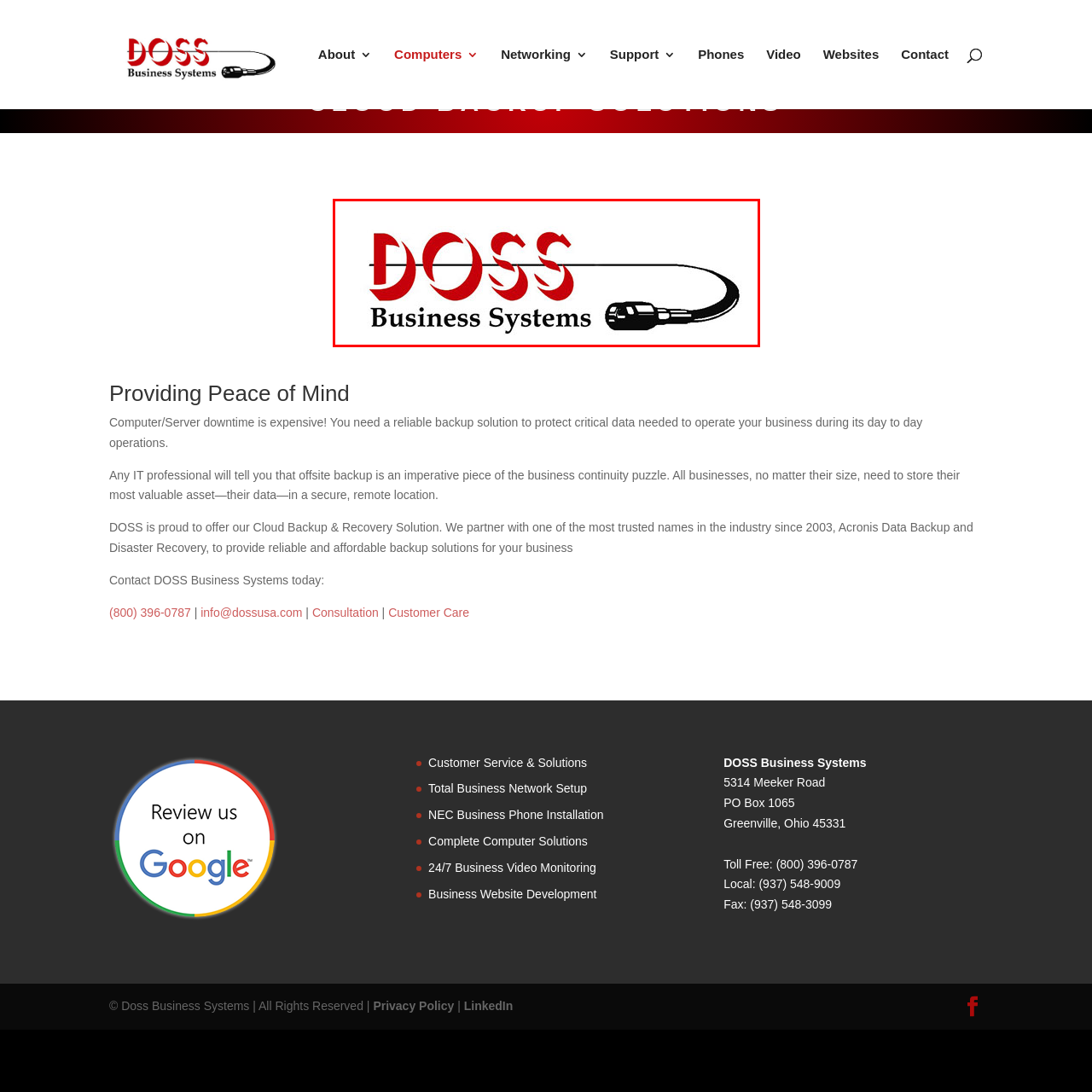What is emphasized by the phrase 'Business Systems'?
Analyze the image surrounded by the red bounding box and answer the question in detail.

The caption states that the phrase 'Business Systems' is in a more subdued font, emphasizing the company's focus on business technology solutions, which suggests that the company's primary objective is to provide innovative IT solutions to businesses.